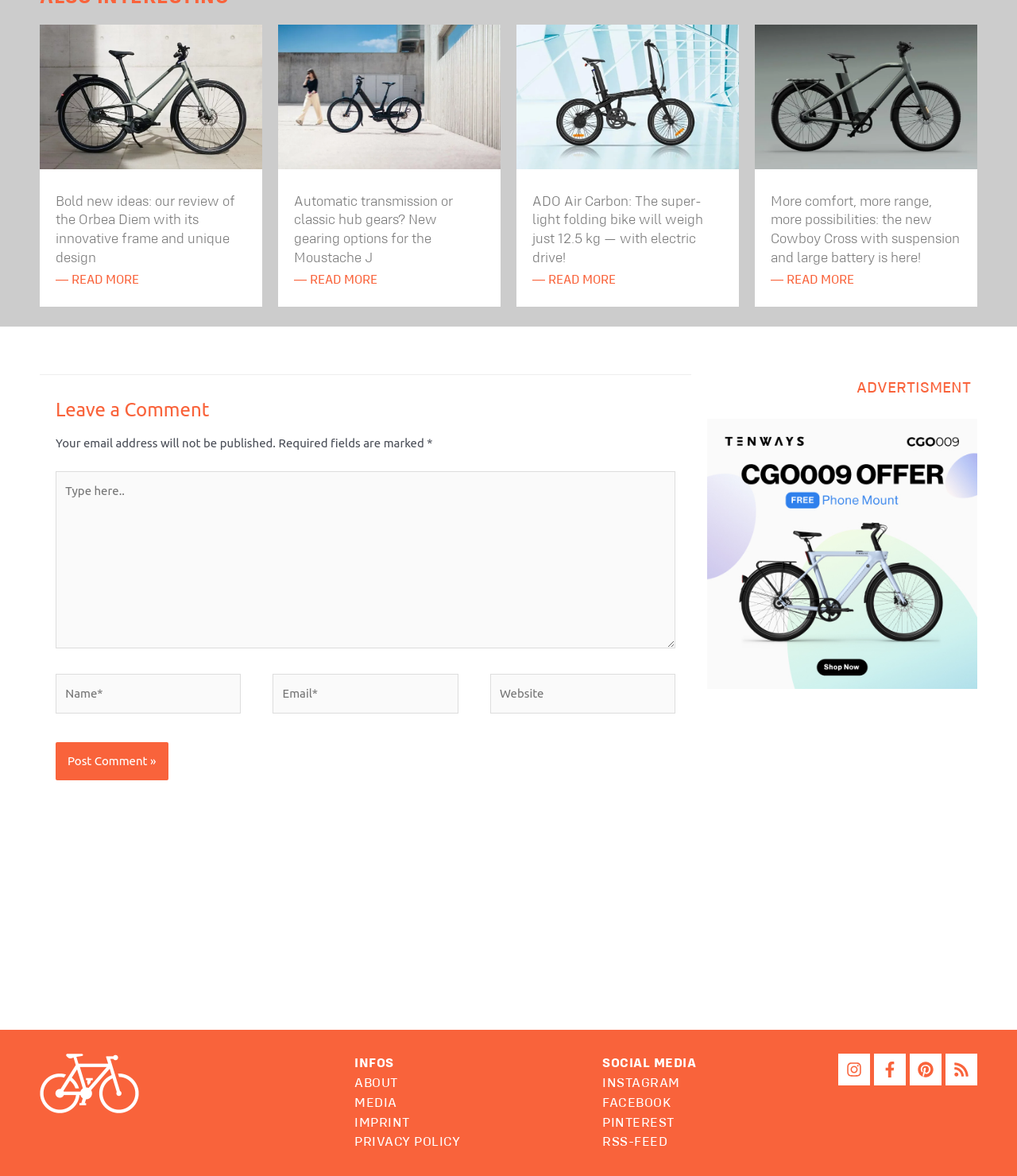How many article previews are on this webpage?
Please give a detailed and elaborate answer to the question based on the image.

I counted the number of generic elements with 'READ MORE' links, which are typically used to preview articles. There are four such elements, indicating four article previews on this webpage.